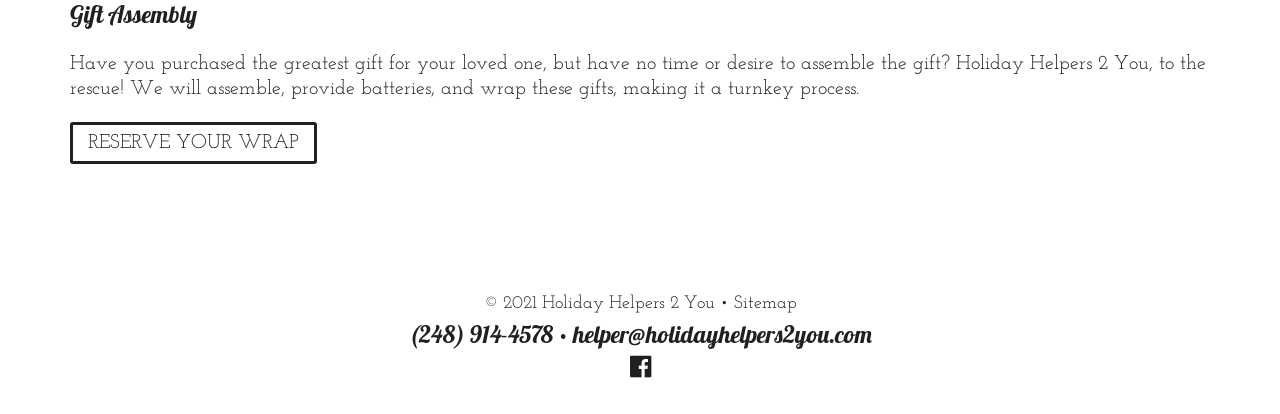What is the phone number of Holiday Helpers 2 You?
Look at the image and respond with a single word or a short phrase.

(248) 914-4578